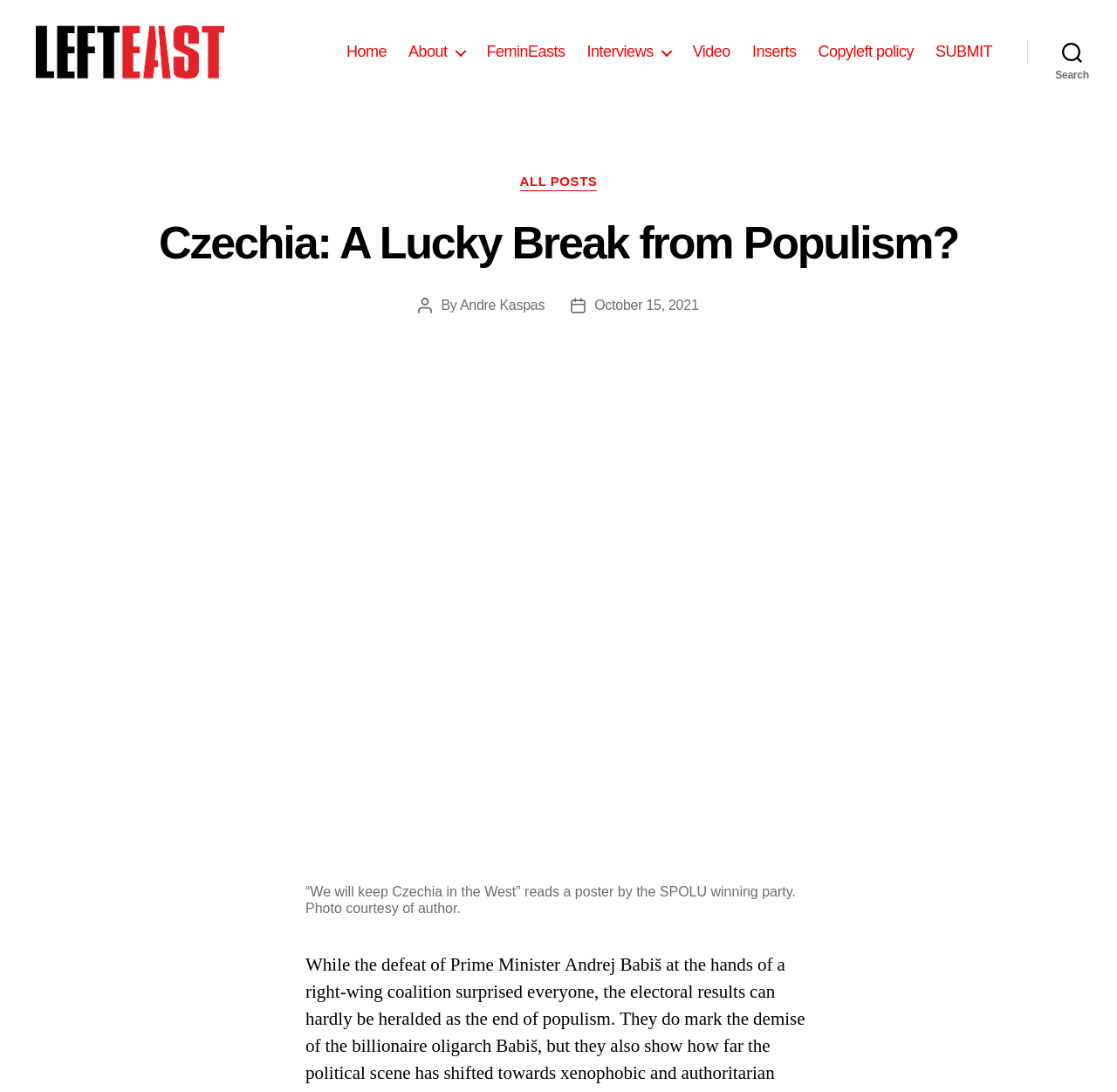Summarize the webpage in an elaborate manner.

The webpage is an article titled "Czechia: A Lucky Break from Populism?" on the Lefteast website. At the top left, there is a logo of Lefteast, which is also a link to the website's homepage. Below the logo, there is a horizontal navigation bar with 8 links: Home, About, FeminEasts, Interviews, Video, Inserts, Copyleft policy, and SUBMIT.

On the right side of the navigation bar, there is a search button. When expanded, the search button reveals a header with a categories section, which includes a link to ALL POSTS. Below the categories section, there is a heading with the title of the article.

The article's content is divided into sections. At the top, there is information about the post, including the author's name, Andre Kaspas, and the post date, October 15, 2021. Below this information, there is a figure with a caption. The figure takes up most of the width of the page, and the caption is a quote about a poster by the SPOLU winning party, with a photo courtesy of the author.

There are no other images on the page besides the logo and the figure with the caption. The overall content of the article is a discussion about the defeat of Prime Minister Andrej Babiš and the implications for populism in Czechia.